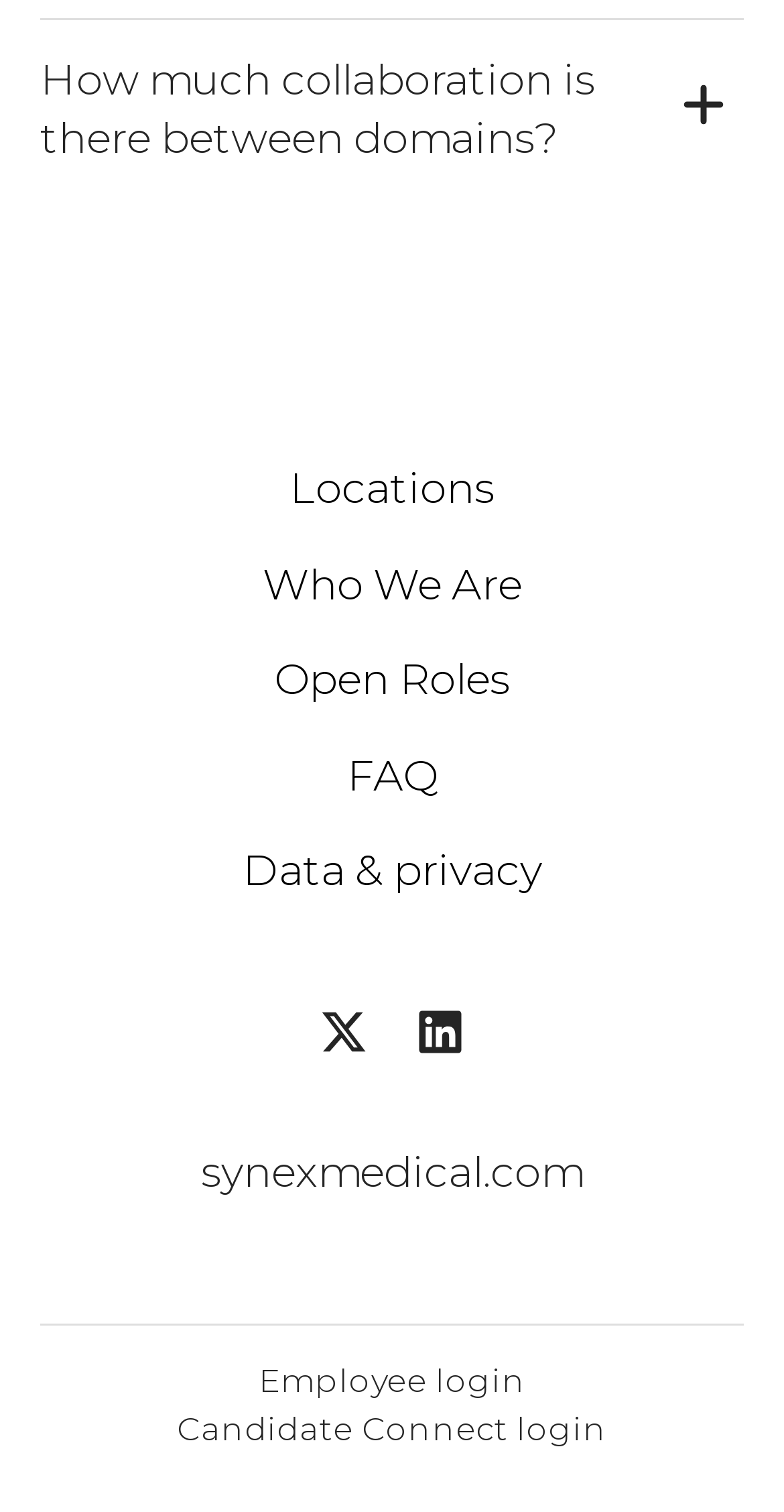Answer the question using only one word or a concise phrase: What is the last link in the footer section?

Candidate Connect login